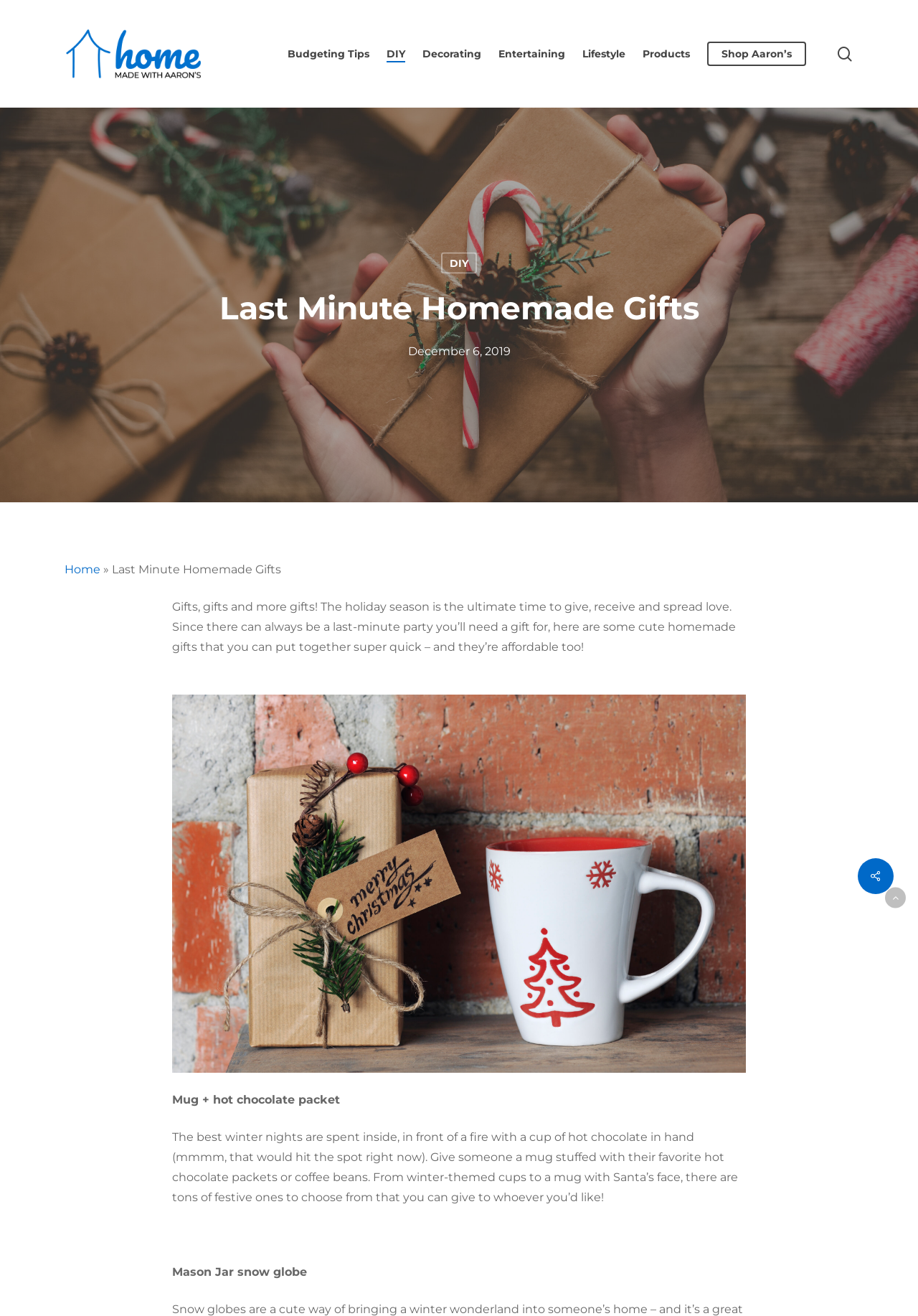Determine the bounding box coordinates of the target area to click to execute the following instruction: "Explore DIY gifts."

[0.421, 0.035, 0.441, 0.046]